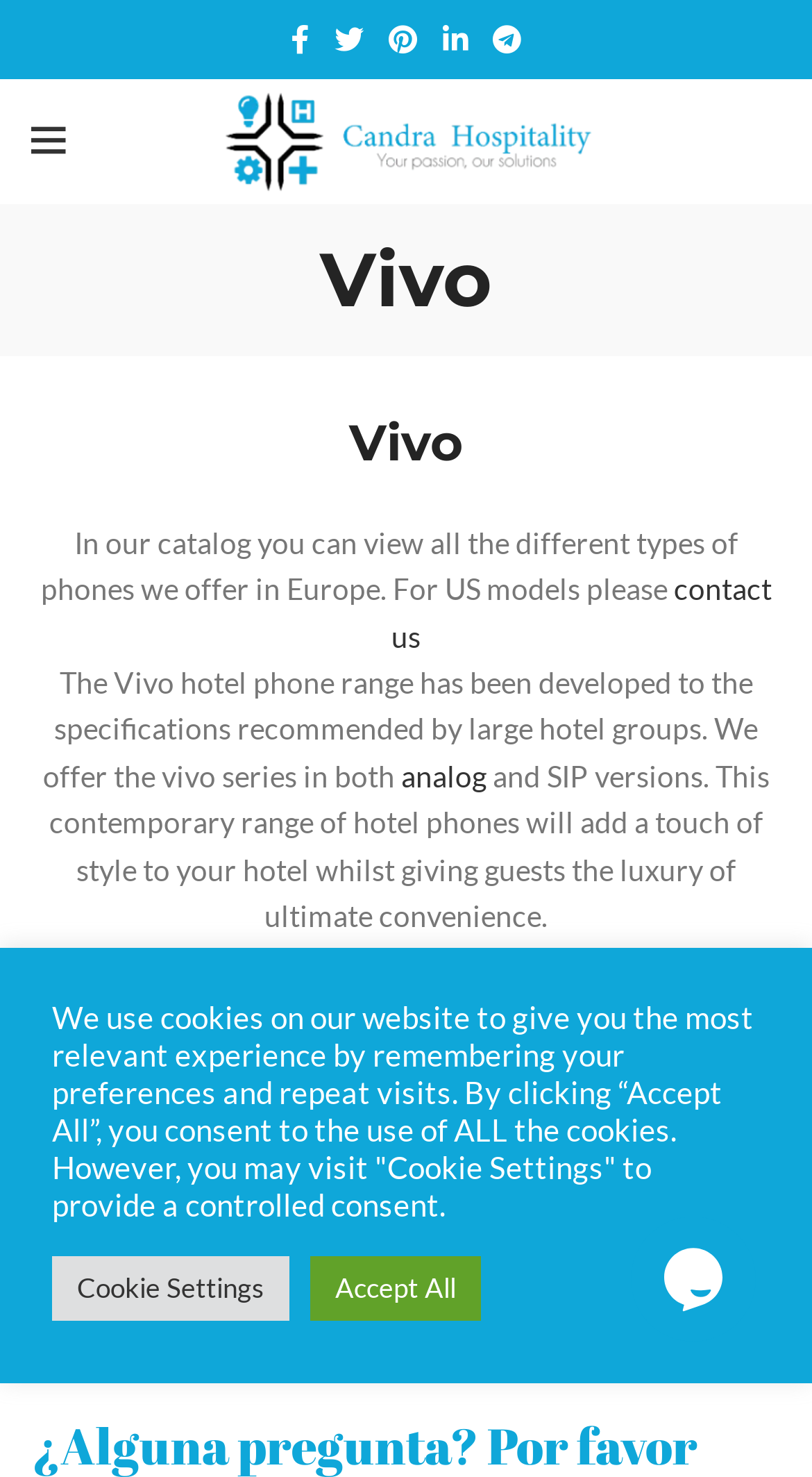Pinpoint the bounding box coordinates of the clickable area necessary to execute the following instruction: "Contact us". The coordinates should be given as four float numbers between 0 and 1, namely [left, top, right, bottom].

[0.482, 0.387, 0.95, 0.442]